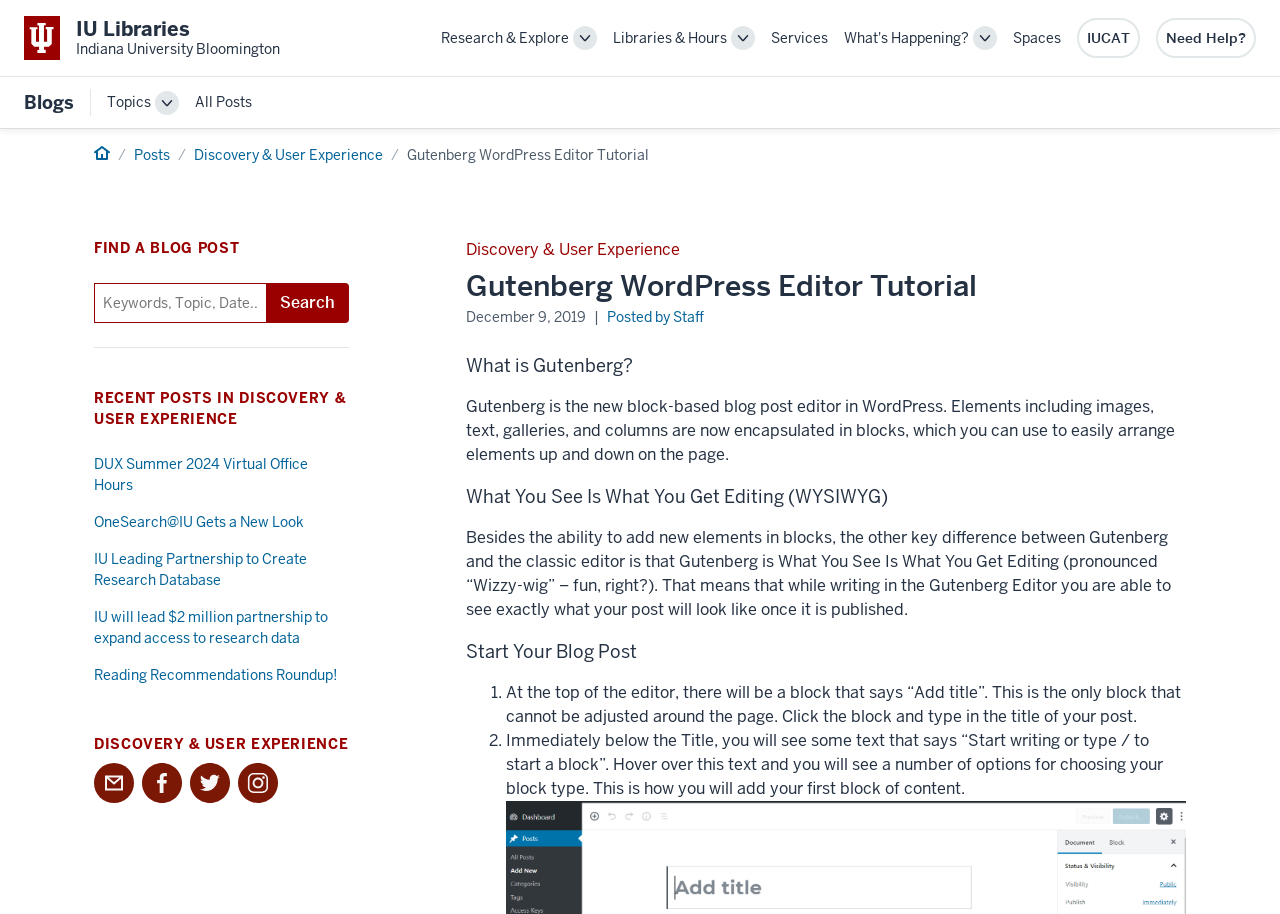Please identify the bounding box coordinates of the clickable area that will fulfill the following instruction: "Search for a blog post". The coordinates should be in the format of four float numbers between 0 and 1, i.e., [left, top, right, bottom].

[0.073, 0.31, 0.209, 0.353]